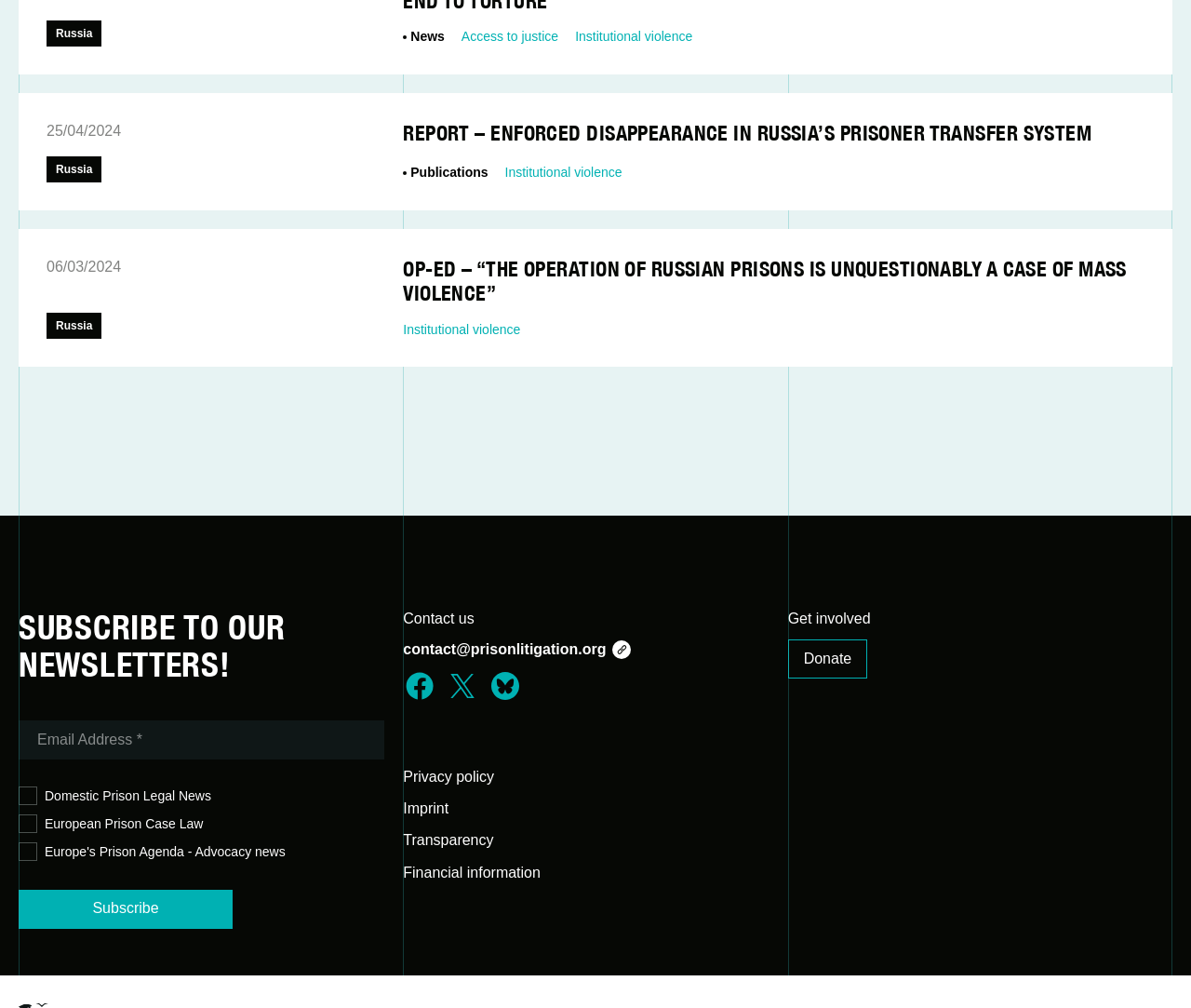Determine the bounding box coordinates of the clickable element to complete this instruction: "Subscribe to the newsletter". Provide the coordinates in the format of four float numbers between 0 and 1, [left, top, right, bottom].

[0.016, 0.882, 0.195, 0.921]